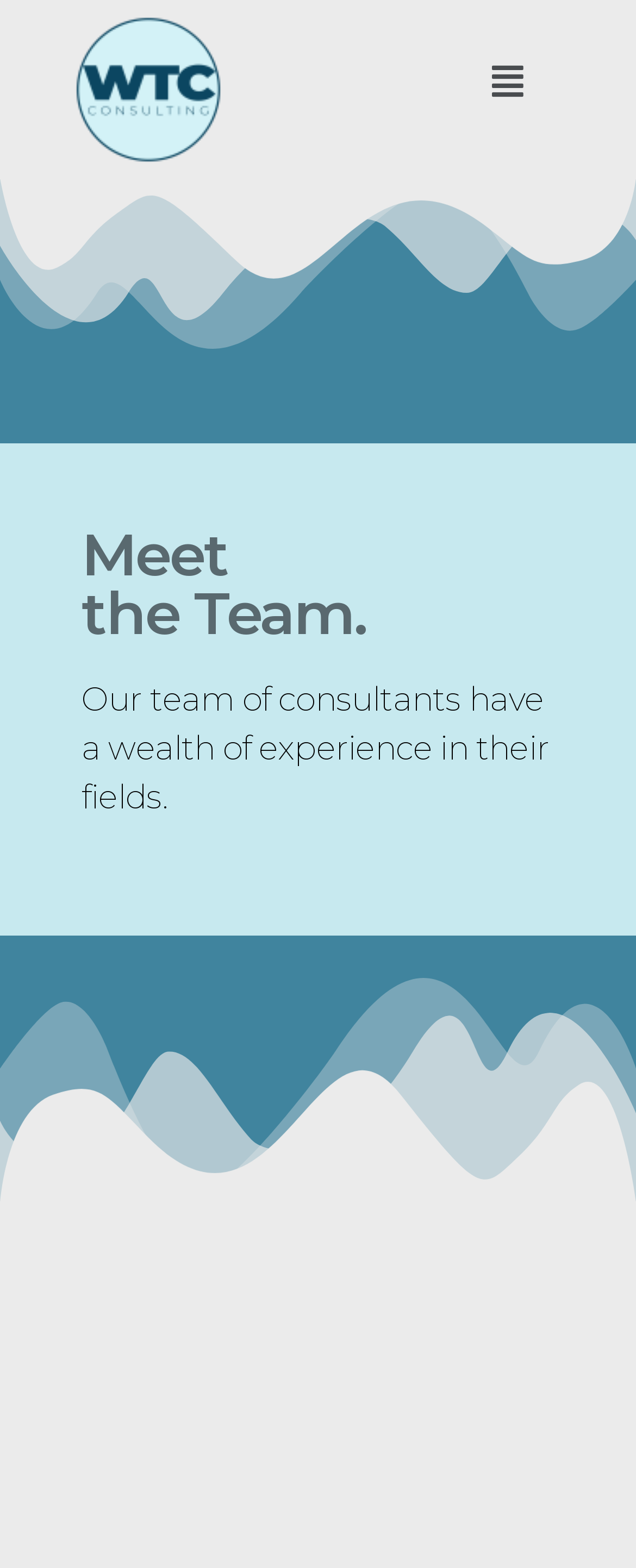Given the content of the image, can you provide a detailed answer to the question?
How many images are on the webpage?

There are three images on the webpage, one is the logo of WTC Consulting, one is a background image with a bounding box coordinate of [0.0, 0.113, 1.0, 0.222], and the last one is a background image with a bounding box coordinate of [0.0, 0.624, 1.0, 0.767].